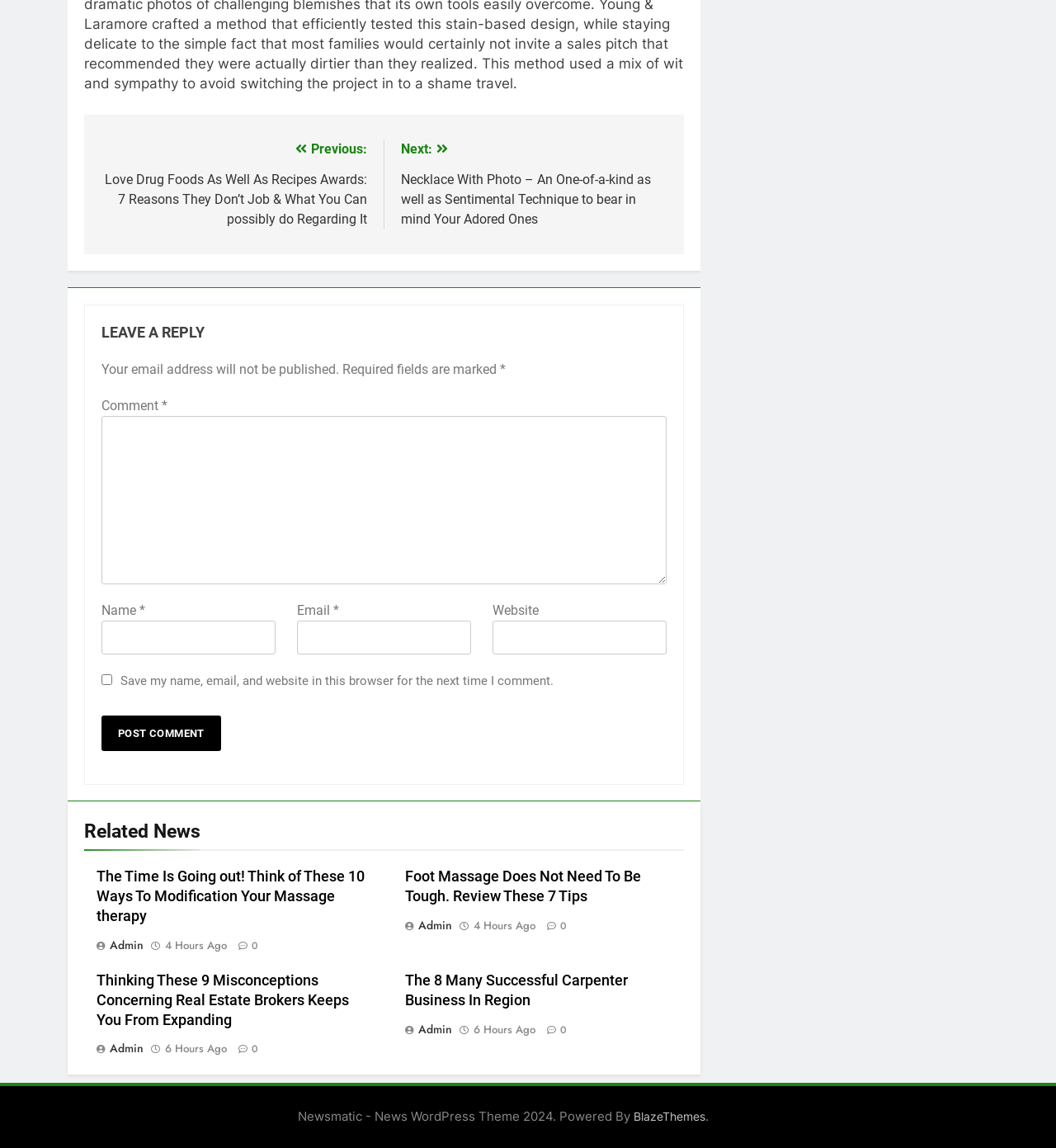How many related news articles are displayed?
Answer the question with a thorough and detailed explanation.

There are four related news articles displayed on the webpage, each with a heading, a link to the article, and information about the author and time of posting.